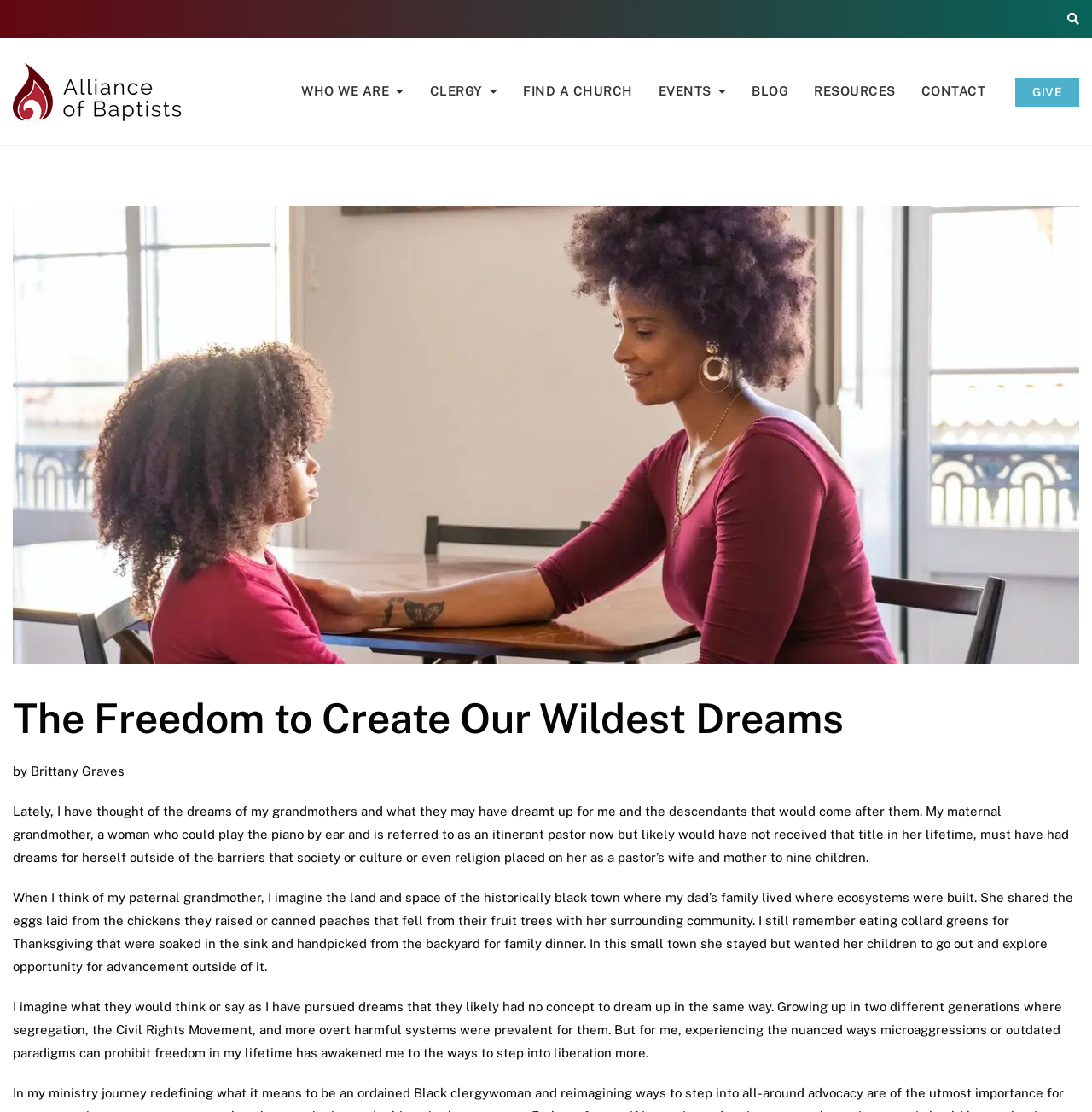Give an in-depth explanation of the webpage layout and content.

The webpage is about a personal reflection on the dreams of the author's grandmothers and their potential aspirations for their descendants. At the top right corner, there is a button with a font awesome icon. Below it, there is a horizontal navigation menu with seven links: "WHO WE ARE", "CLERGY", "FIND A CHURCH", "EVENTS", "BLOG", "RESOURCES", and "CONTACT". Each link has a font awesome icon, except for "FIND A CHURCH". 

On the left side, there is a link with an image, which is likely a logo. Below the navigation menu, there is a large heading that reads "The Freedom to Create Our Wildest Dreams". Below the heading, there is a byline "by Brittany Graves" followed by a four-paragraph essay. The essay reflects on the author's grandmothers and their potential dreams for their descendants, including their experiences as a pastor's wife and mother, and their community-building efforts in a historically black town. 

At the bottom right corner, there is a link to "GIVE". Above the essay, there is a large figure that spans the entire width of the page, but its contents are not described.